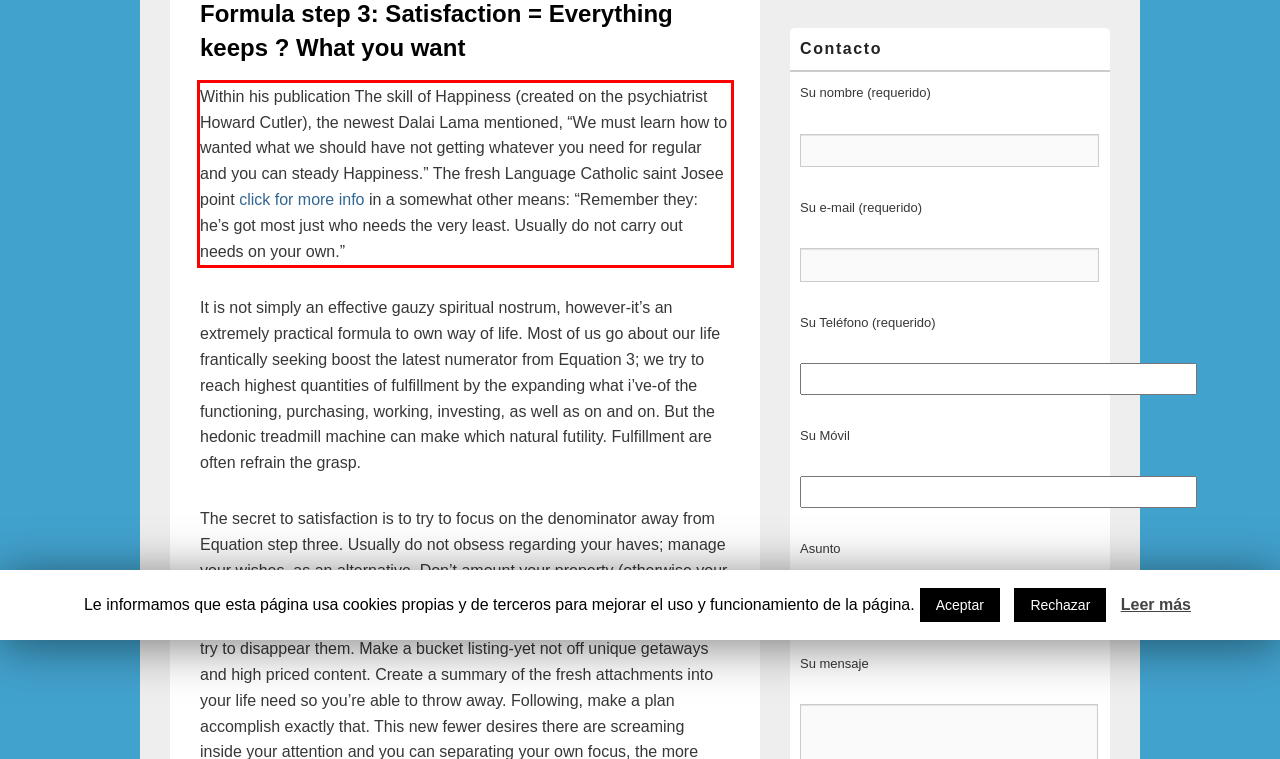Given the screenshot of the webpage, identify the red bounding box, and recognize the text content inside that red bounding box.

Within his publication The skill of Happiness (created on the psychiatrist Howard Cutler), the newest Dalai Lama mentioned, “We must learn how to wanted what we should have not getting whatever you need for regular and you can steady Happiness.” The fresh Language Catholic saint Josee point click for more info in a somewhat other means: “Remember they: he’s got most just who needs the very least. Usually do not carry out needs on your own.”